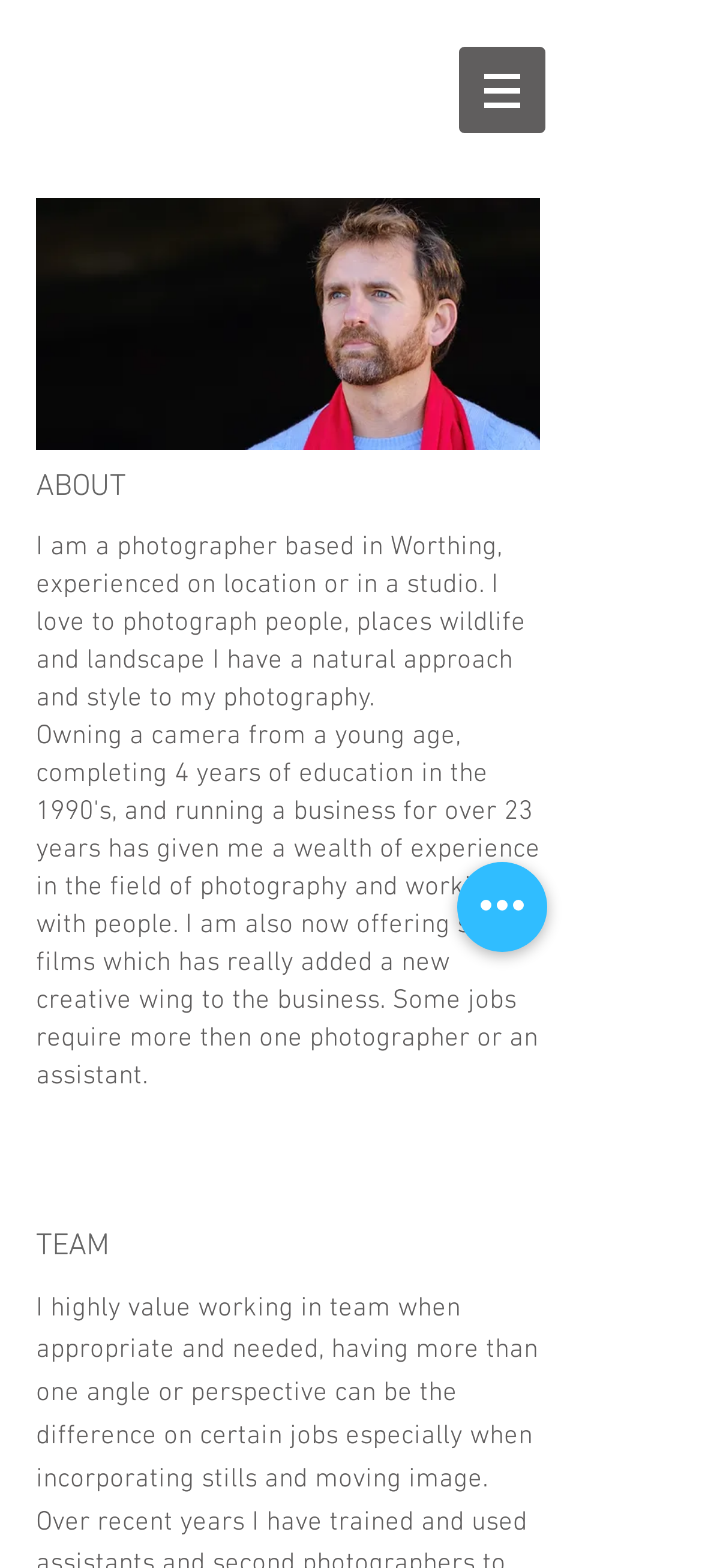How many sections are there on the webpage?
Please provide a single word or phrase as the answer based on the screenshot.

2